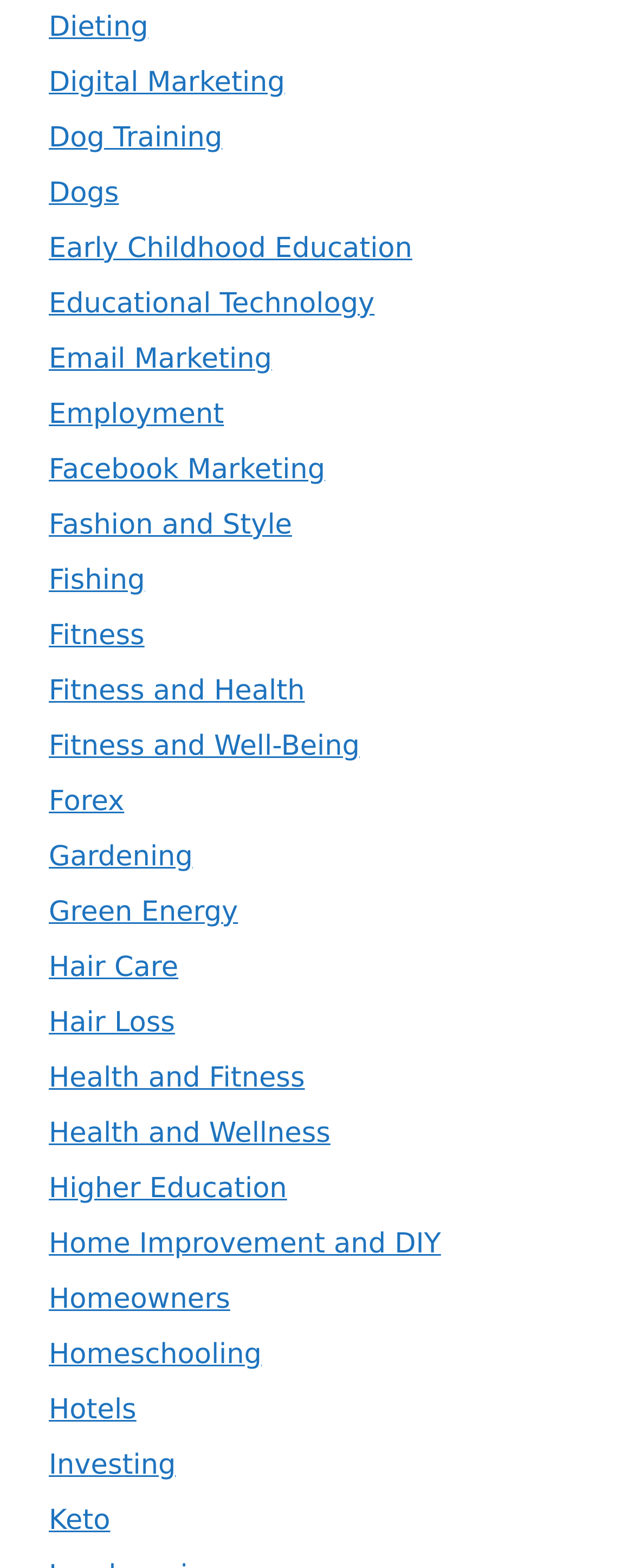Find the bounding box coordinates of the area that needs to be clicked in order to achieve the following instruction: "Browse Keto". The coordinates should be specified as four float numbers between 0 and 1, i.e., [left, top, right, bottom].

[0.077, 0.96, 0.174, 0.98]